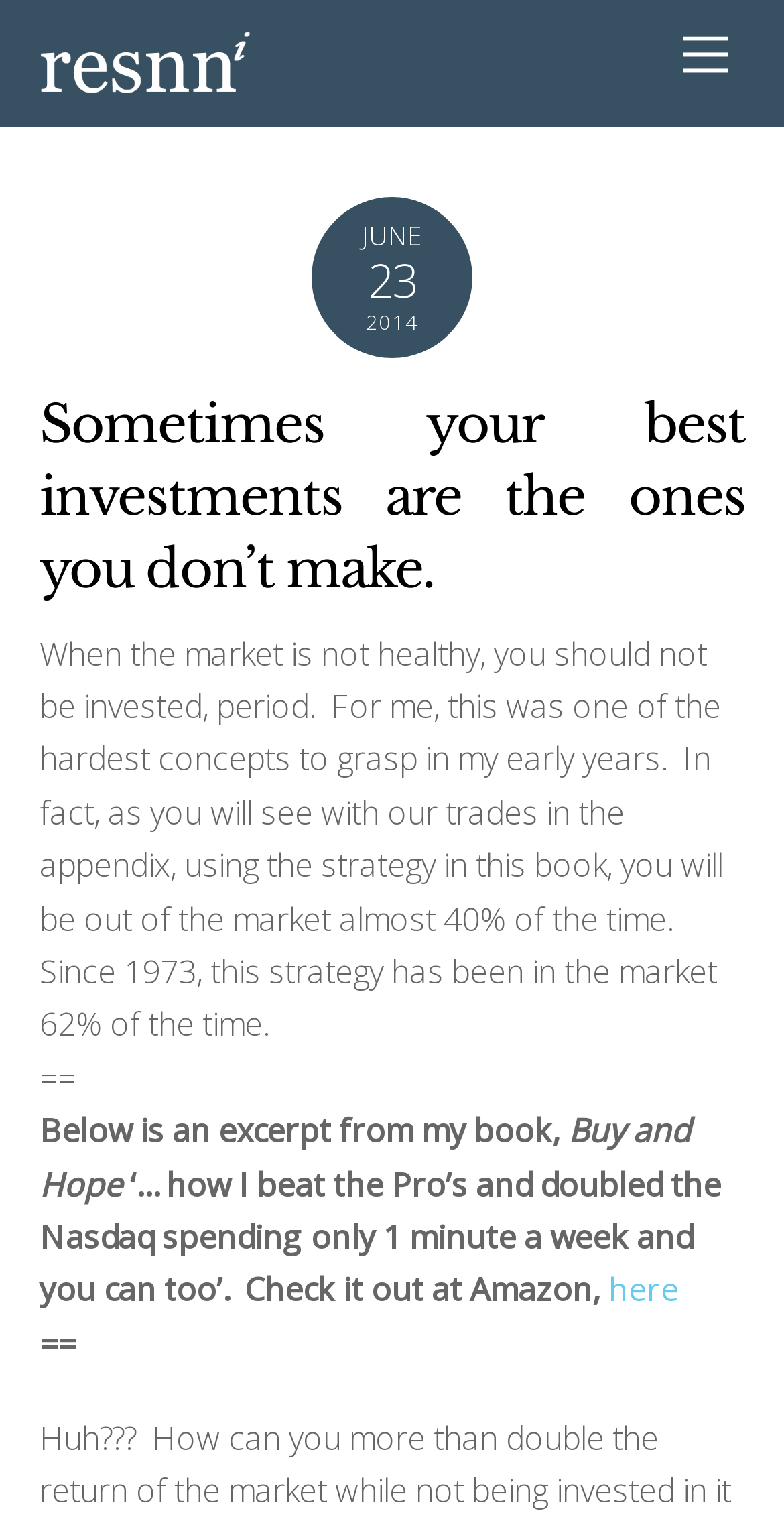What is the main topic of this webpage?
Please answer the question with as much detail as possible using the screenshot.

Based on the content of the webpage, it appears to be discussing an investment strategy that involves not investing in the market when it's not healthy. The text mentions the author's experience and a book they wrote, which suggests that the webpage is focused on sharing investment advice or strategies.